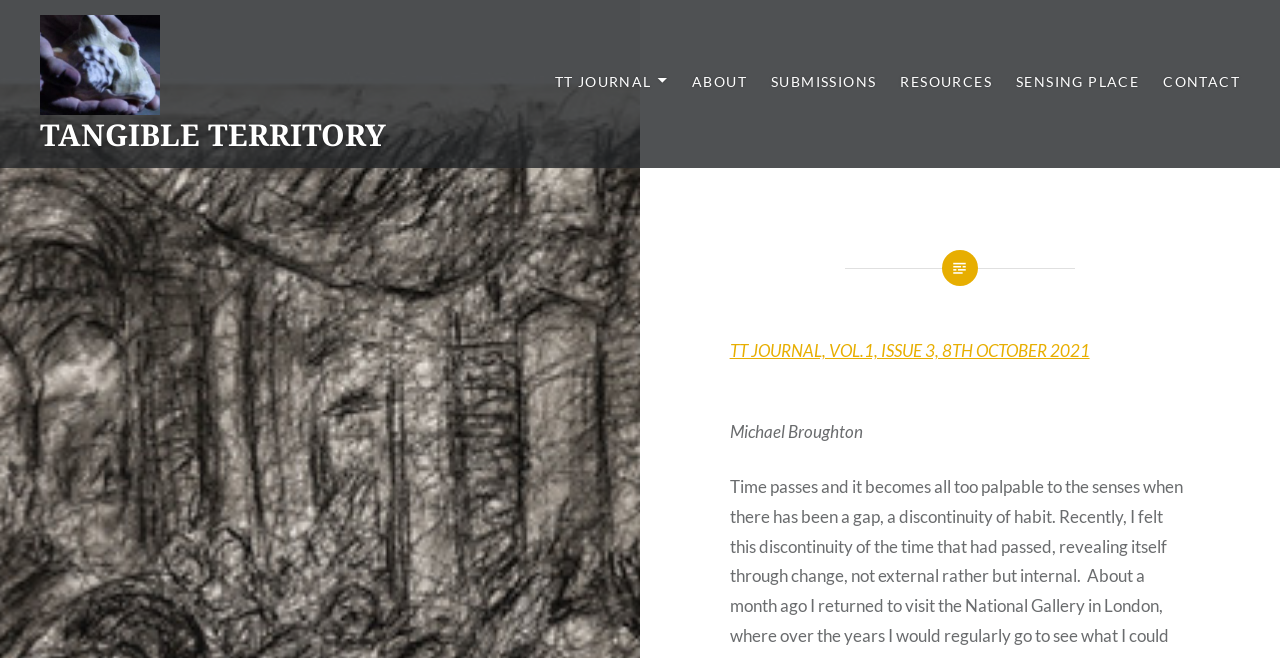Kindly determine the bounding box coordinates for the area that needs to be clicked to execute this instruction: "read Michael Broughton's article".

[0.57, 0.639, 0.674, 0.671]